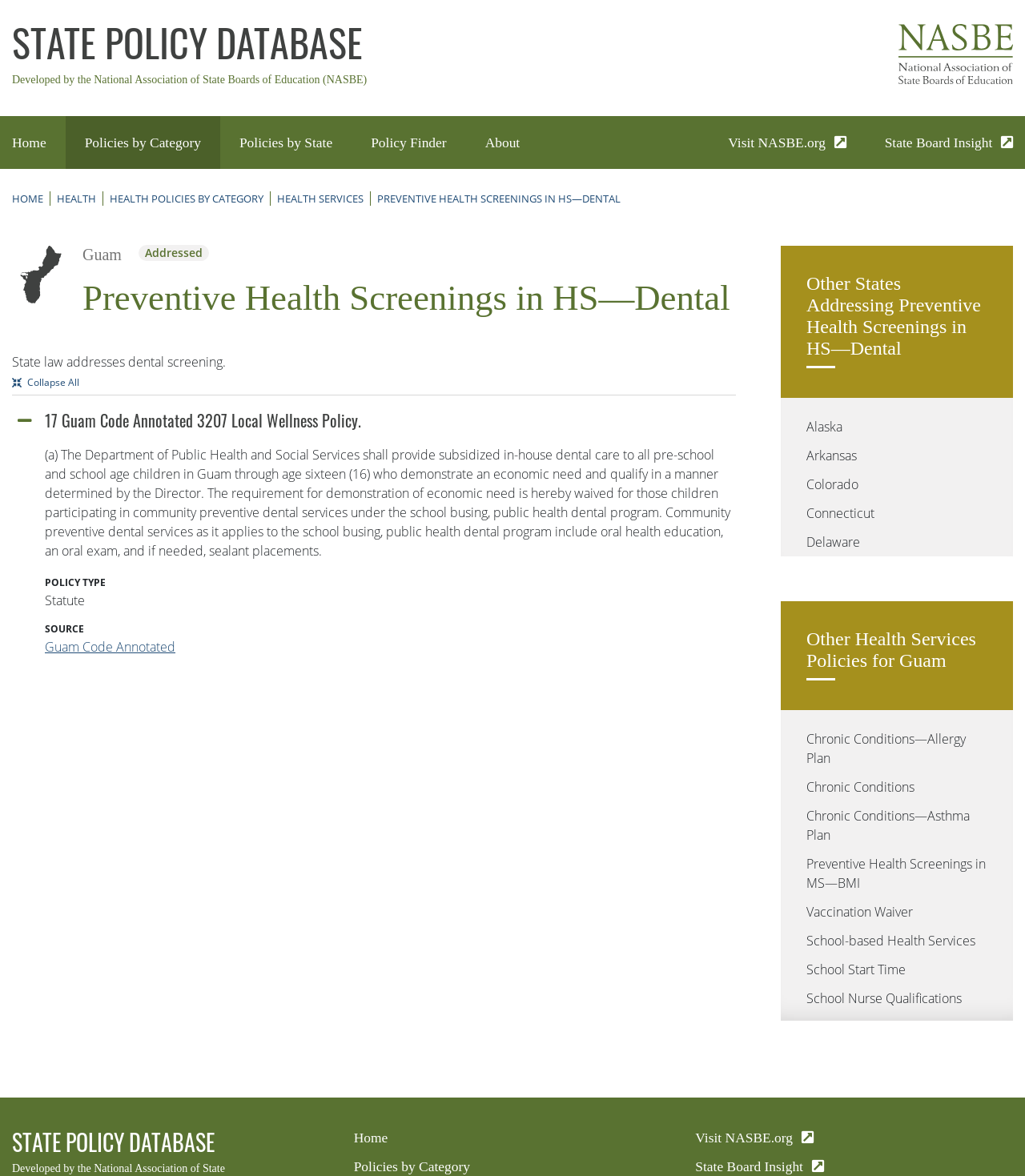Locate the bounding box coordinates of the element you need to click to accomplish the task described by this instruction: "View the 'Preventive Health Screenings in MS—Vision' policy".

[0.787, 0.956, 0.962, 0.987]